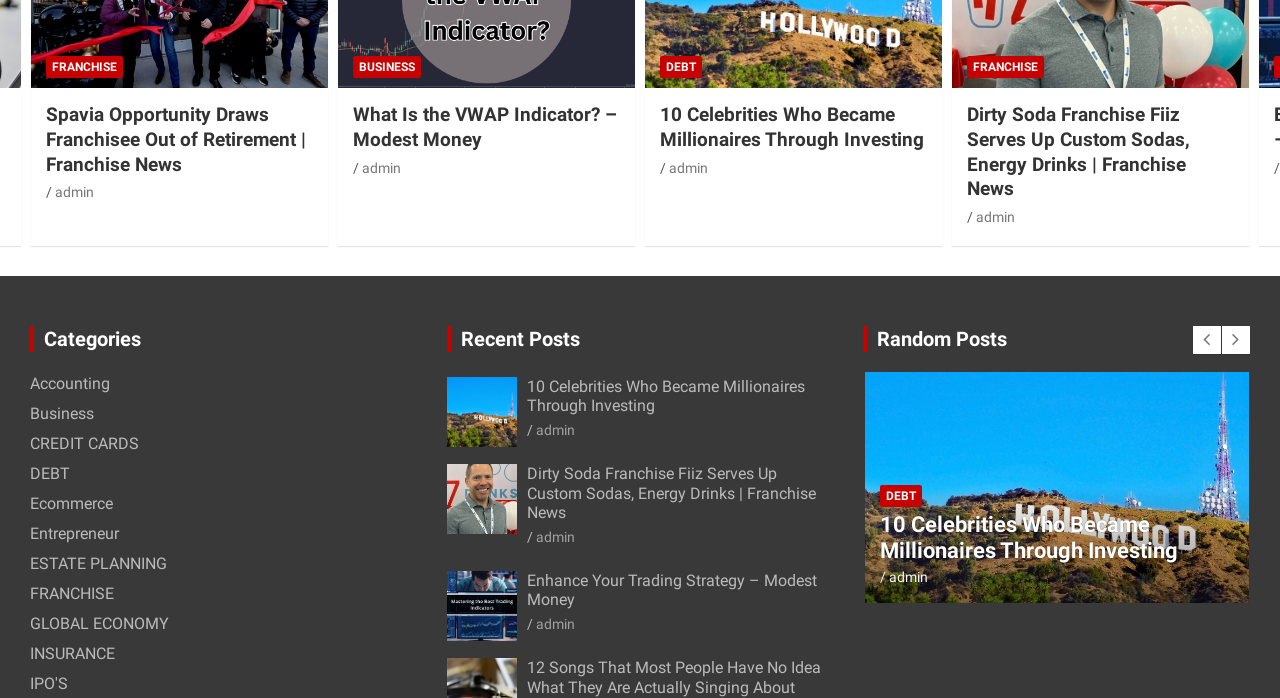Pinpoint the bounding box coordinates of the clickable element to carry out the following instruction: "Click on the 'Hoppa till innehåll' link."

None